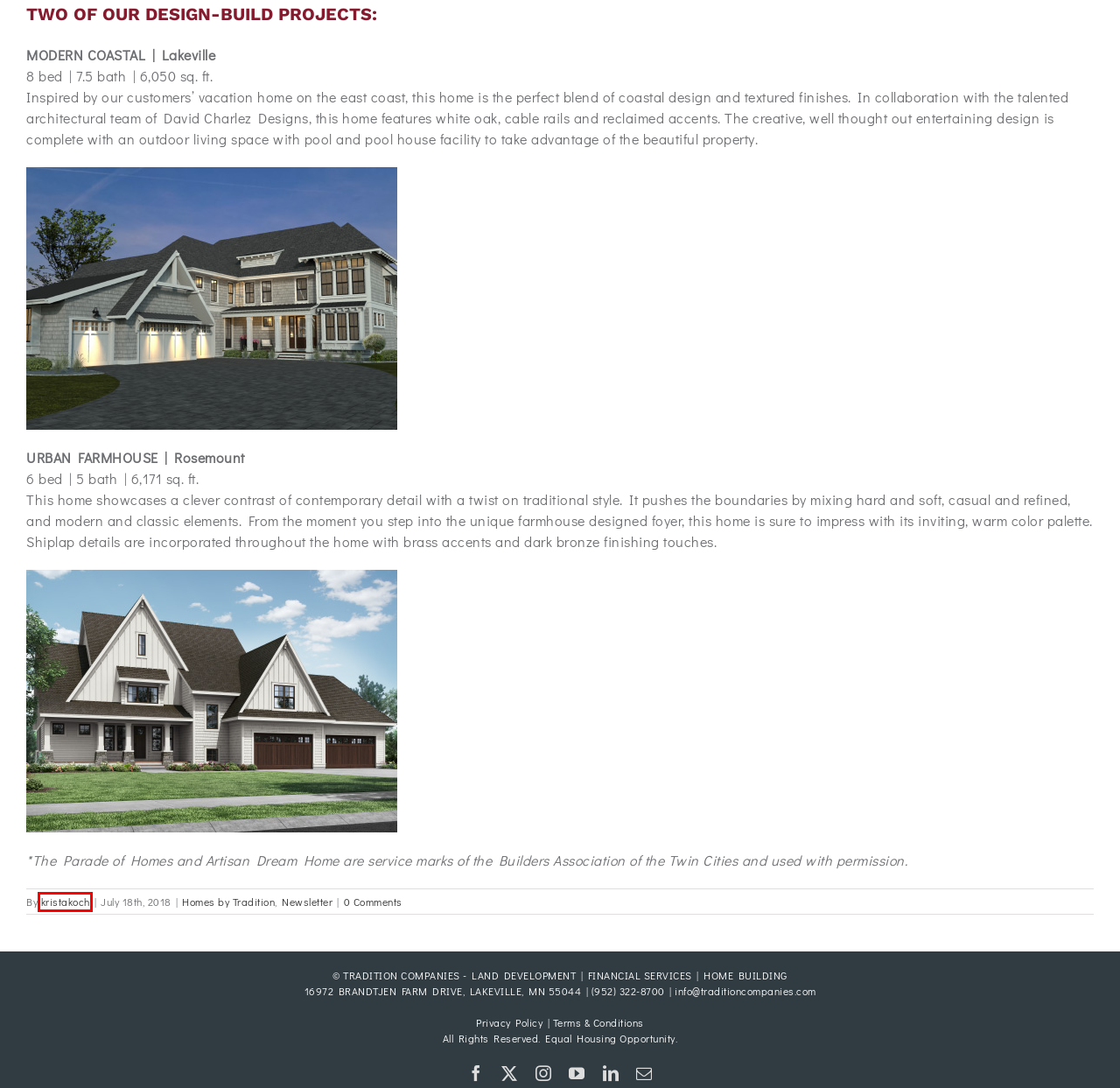Review the webpage screenshot and focus on the UI element within the red bounding box. Select the best-matching webpage description for the new webpage that follows after clicking the highlighted element. Here are the candidates:
A. PRIVACY POLICY - Tradition Companies MN
B. CONTACT - Tradition Companies MN
C. Newsletter Archives - Tradition Companies MN
D. FINANCIAL SERVICES - Tradition Companies MN
E. kristakoch, Author at Tradition Companies MN
F. LAND DEVELOPMENT - Tradition Companies MN
G. TERMS & CONDITIONS - Tradition Companies MN
H. NEWS & EVENTS - Tradition Companies MN

E